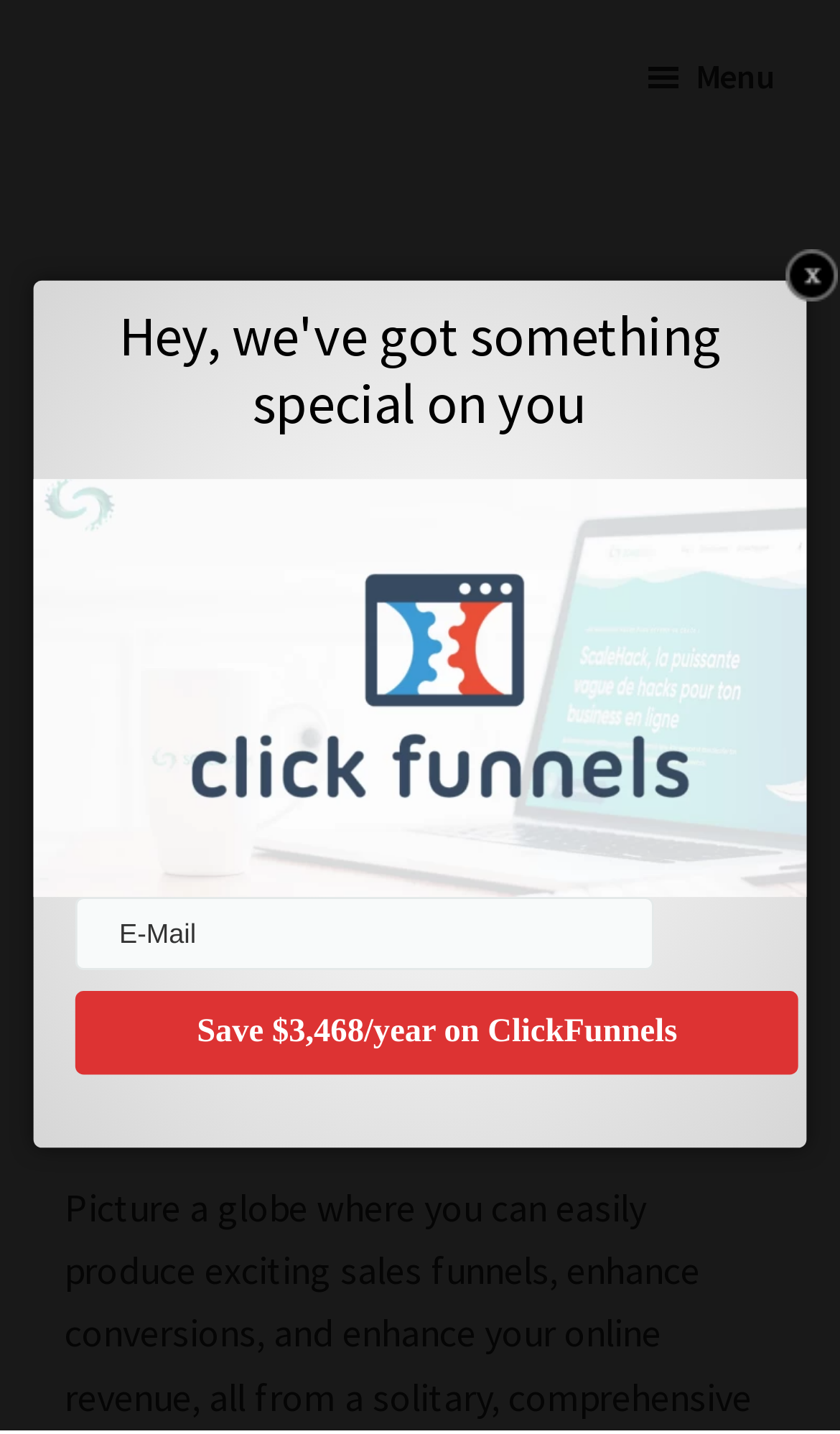Determine the bounding box coordinates for the HTML element described here: "name="submit" value="Save $3,468/year on ClickFunnels"".

[0.09, 0.691, 0.951, 0.749]